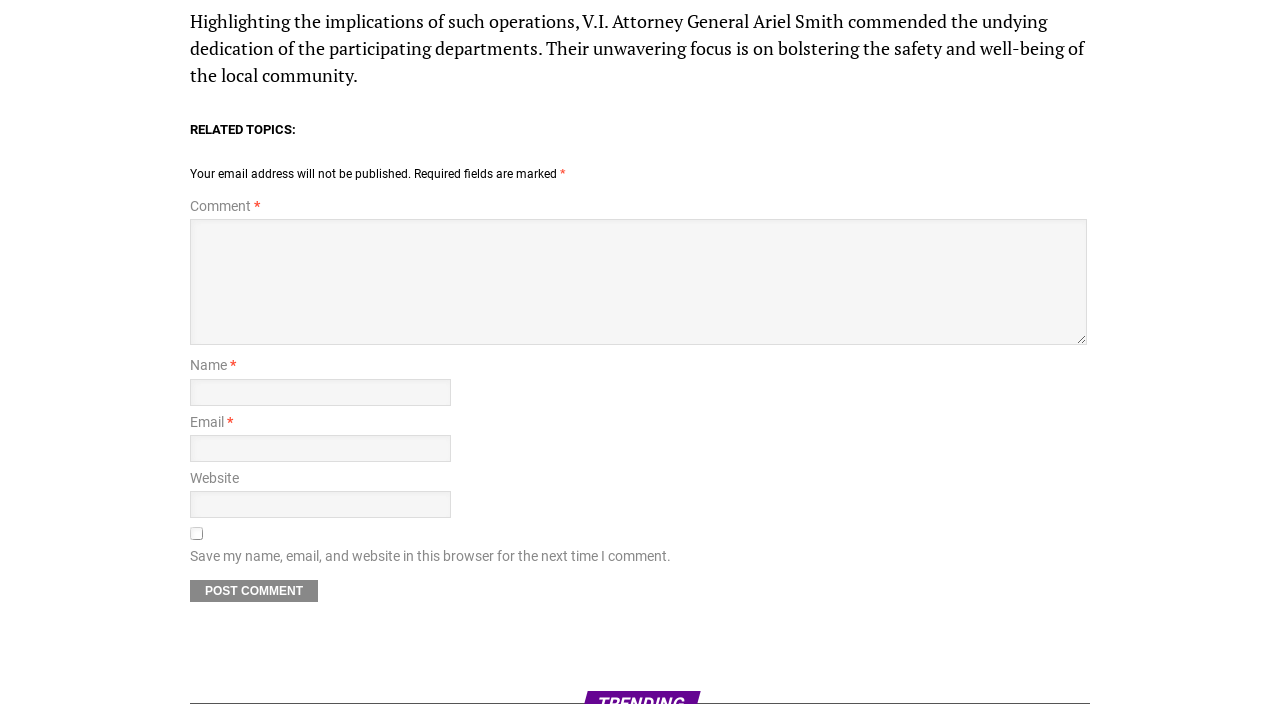What is the topic of the article?
Answer the question based on the image using a single word or a brief phrase.

Undying dedication of participating departments